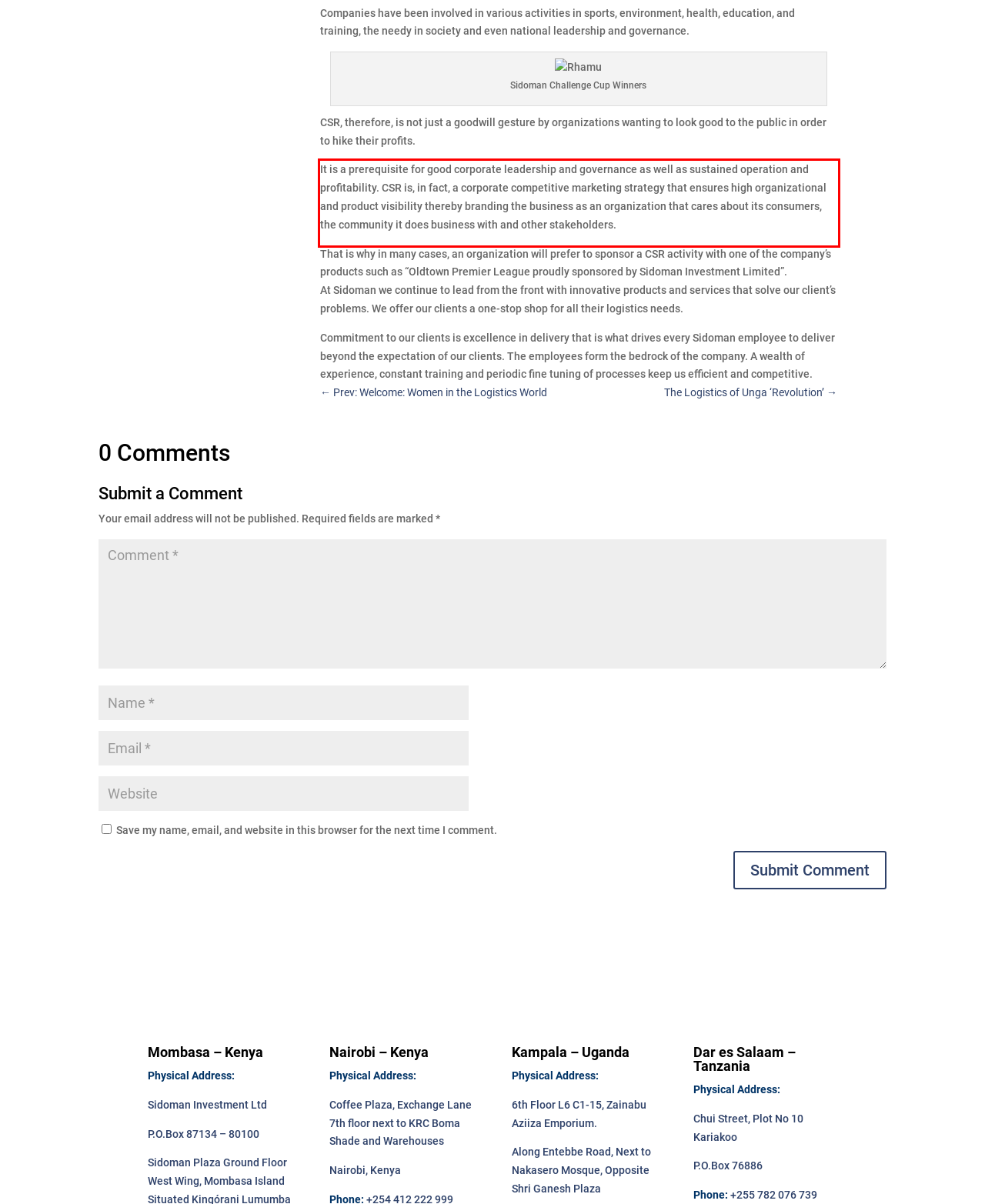Analyze the webpage screenshot and use OCR to recognize the text content in the red bounding box.

It is a prerequisite for good corporate leadership and governance as well as sustained operation and profitability. CSR is, in fact, a corporate competitive marketing strategy that ensures high organizational and product visibility thereby branding the business as an organization that cares about its consumers, the community it does business with and other stakeholders.